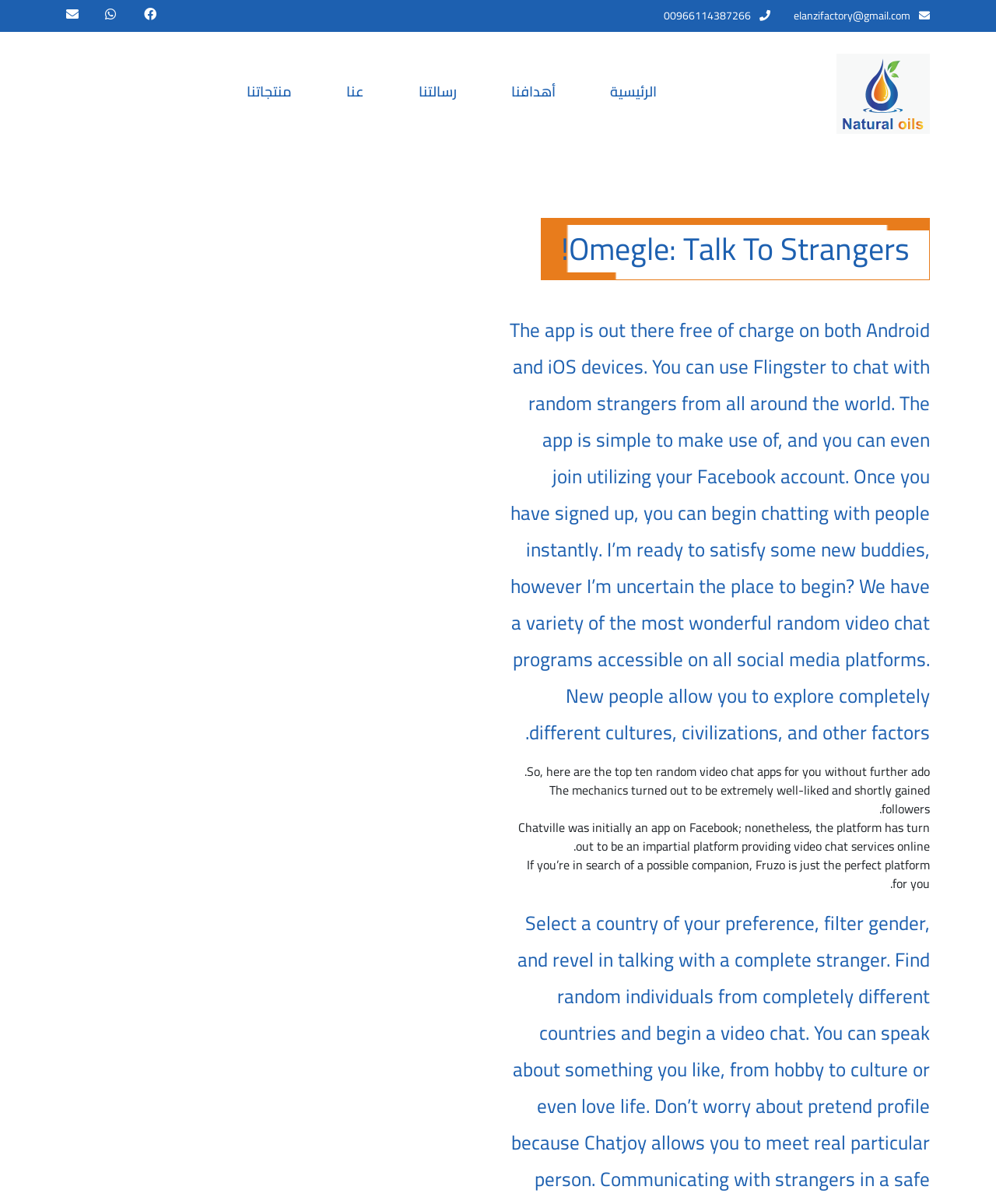How many random video chat apps are listed?
Relying on the image, give a concise answer in one word or a brief phrase.

10